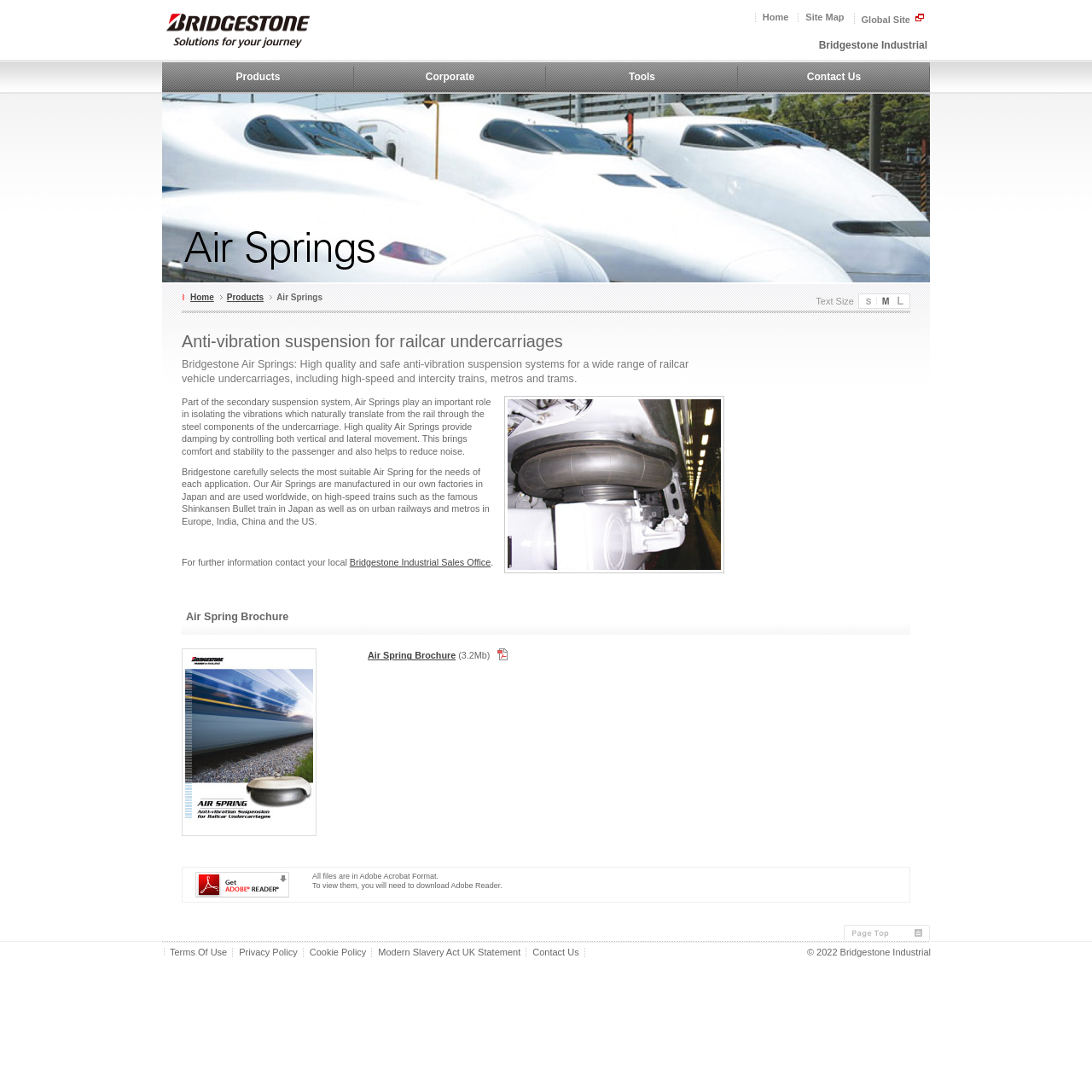Create a detailed description of the webpage's content and layout.

The webpage is about Bridgestone Industrial Products, specifically focusing on Air Springs. At the top left, there is a logo with the text "BRIDGESTONE Your Journey Our Passion" and an image with the same description. To the right of the logo, there are several links, including "Home", "Site Map", and "Global Site". Below the logo, there is a horizontal menu with links to "Products", "Corporate", "Tools", and "Contact Us".

The main content of the page is divided into sections. The first section has a heading "Air Springs" with an image below it. The second section has a heading "Anti-vibration suspension for railcar undercarriages" and a brief description of Bridgestone Air Springs. Below the description, there is an image of an air spring train suspension.

The third section provides more detailed information about Air Springs, including their role in isolating vibrations and providing comfort and stability to passengers. There are two paragraphs of text in this section. The fourth section has a heading "Air Spring Brochure" with a link to download the brochure and an image of the brochure cover.

At the bottom of the page, there are several links to "Terms Of Use", "Privacy Policy", "Cookie Policy", and "Modern Slavery Act UK Statement". There is also a link to "Contact Us" and a copyright notice "© 2022 Bridgestone Industrial" at the bottom right.